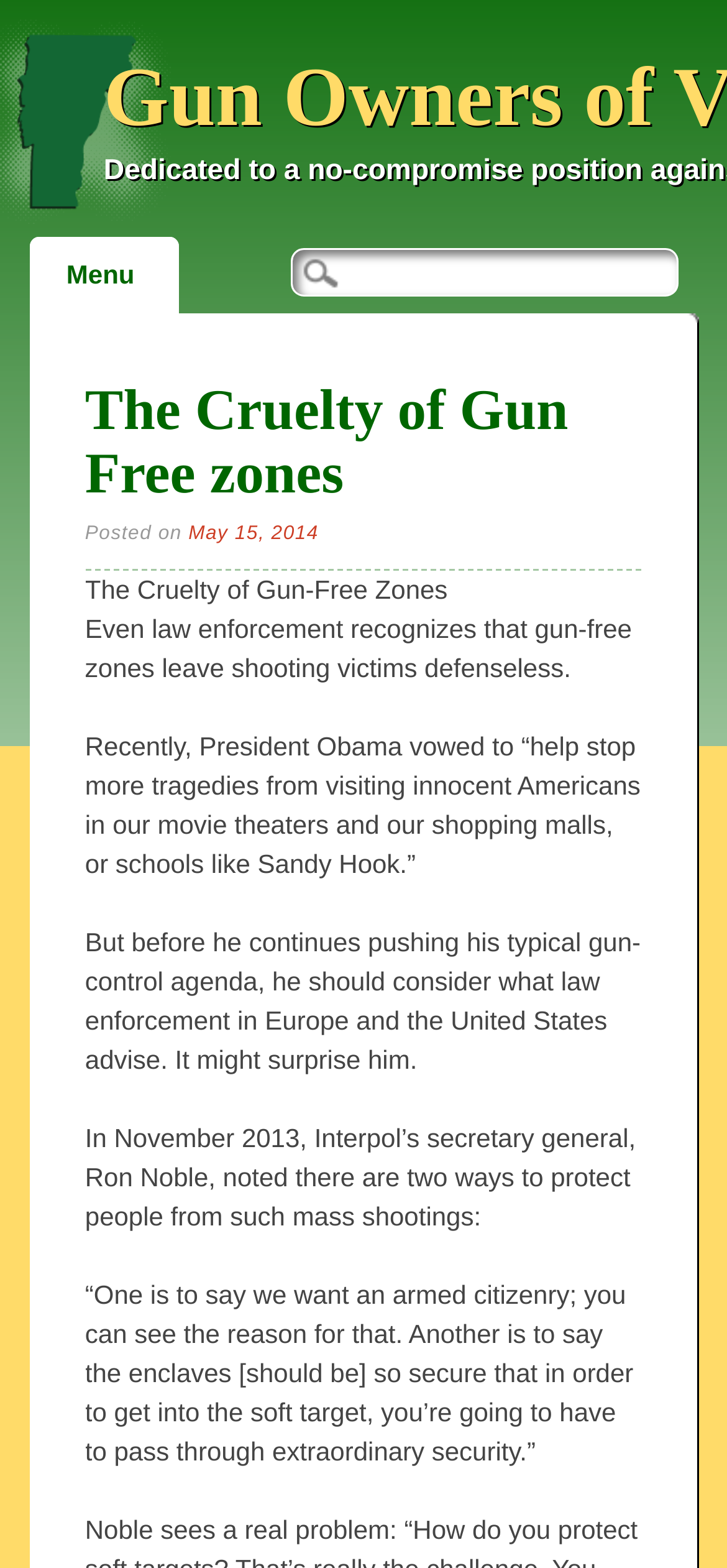Explain the webpage's design and content in an elaborate manner.

The webpage is about Gun Owners of Vermont, specifically discussing the cruelty of gun-free zones. At the top, there is a main menu section with a "Skip to content" link. Below this, there is a search bar that spans most of the width of the page. 

The main content of the page is divided into sections. The first section has a heading that reads "The Cruelty of Gun Free zones" and is followed by a subheading "Posted on May 15, 2014". Below this, there is a paragraph of text that discusses how law enforcement recognizes that gun-free zones leave shooting victims defenseless. 

The next section of text discusses President Obama's vow to stop tragedies in movie theaters, shopping malls, and schools, but notes that he should consider the advice of law enforcement in Europe and the United States. 

Further down, there is a quote from Interpol's secretary general, Ron Noble, who suggests two ways to protect people from mass shootings: either having an armed citizenry or having extremely secure enclaves.